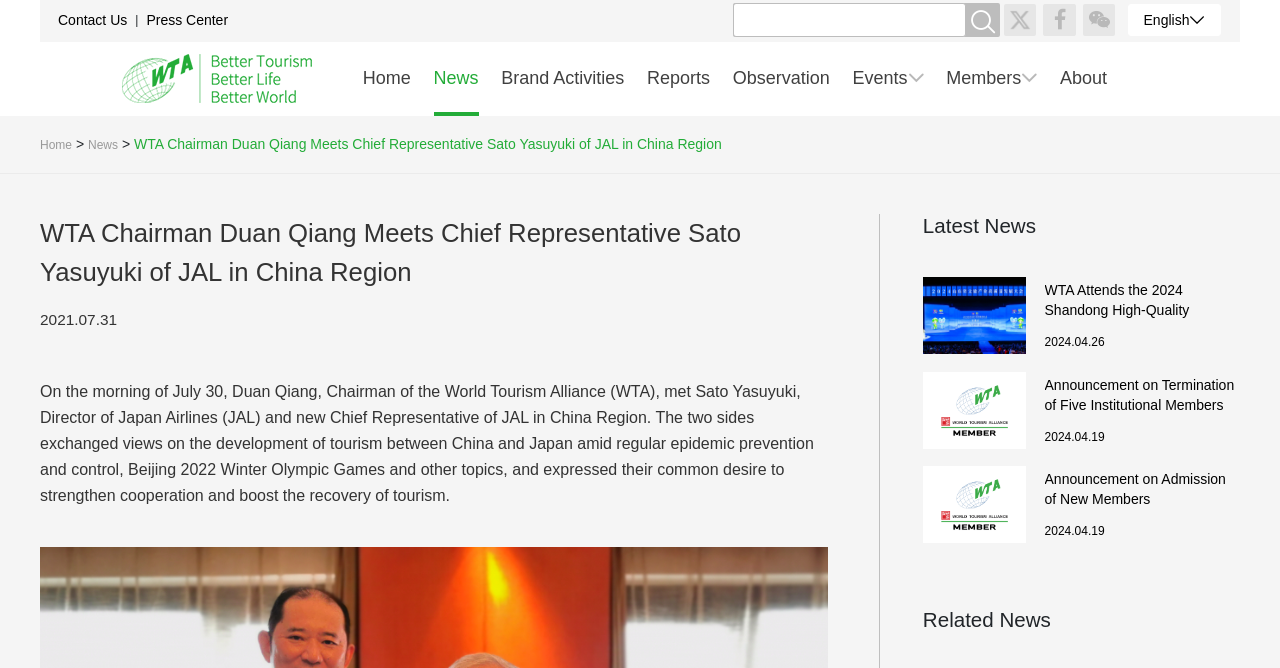Answer the question in one word or a short phrase:
What is the purpose of the textbox?

Search